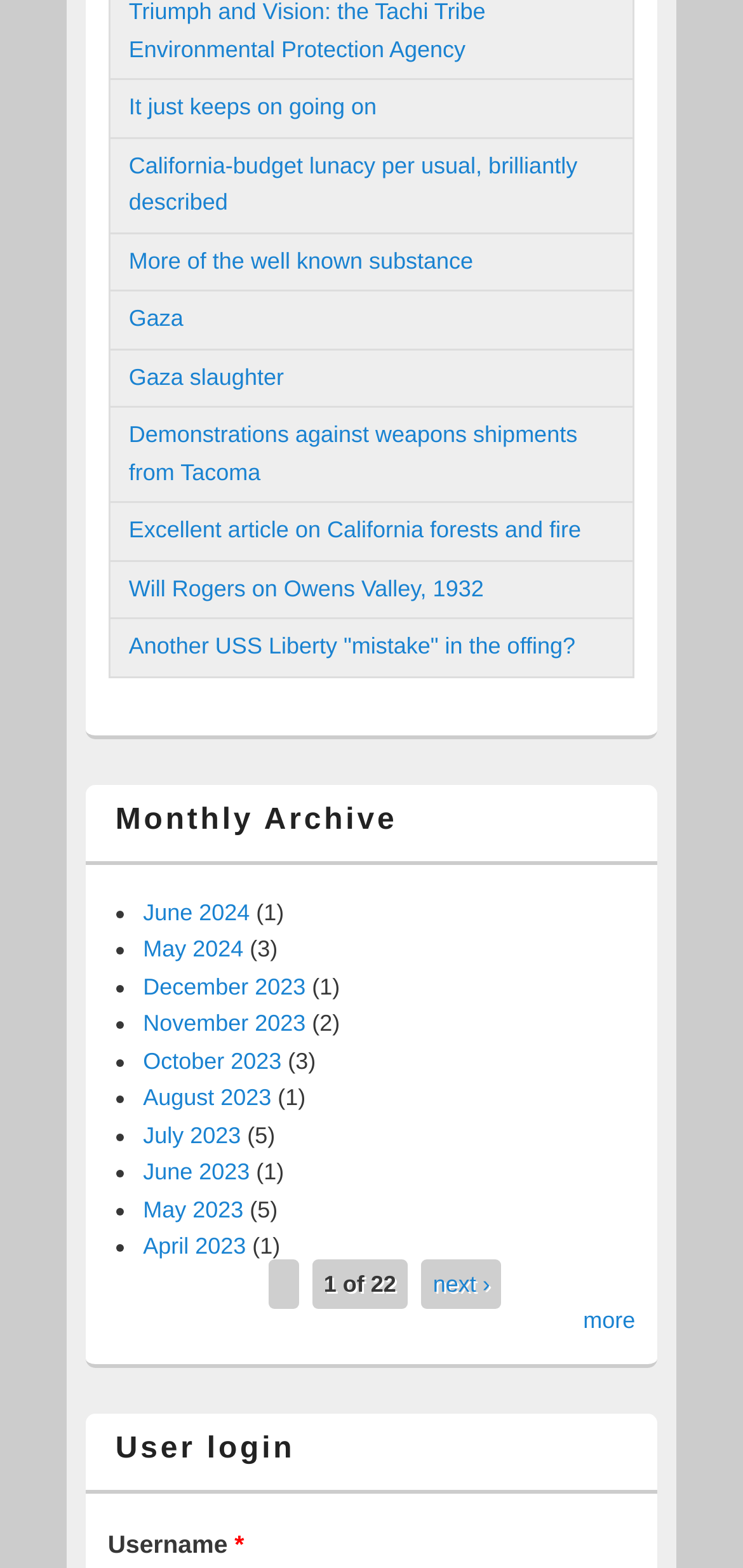Determine the bounding box coordinates of the section I need to click to execute the following instruction: "Browse November 2011 posts". Provide the coordinates as four float numbers between 0 and 1, i.e., [left, top, right, bottom].

None